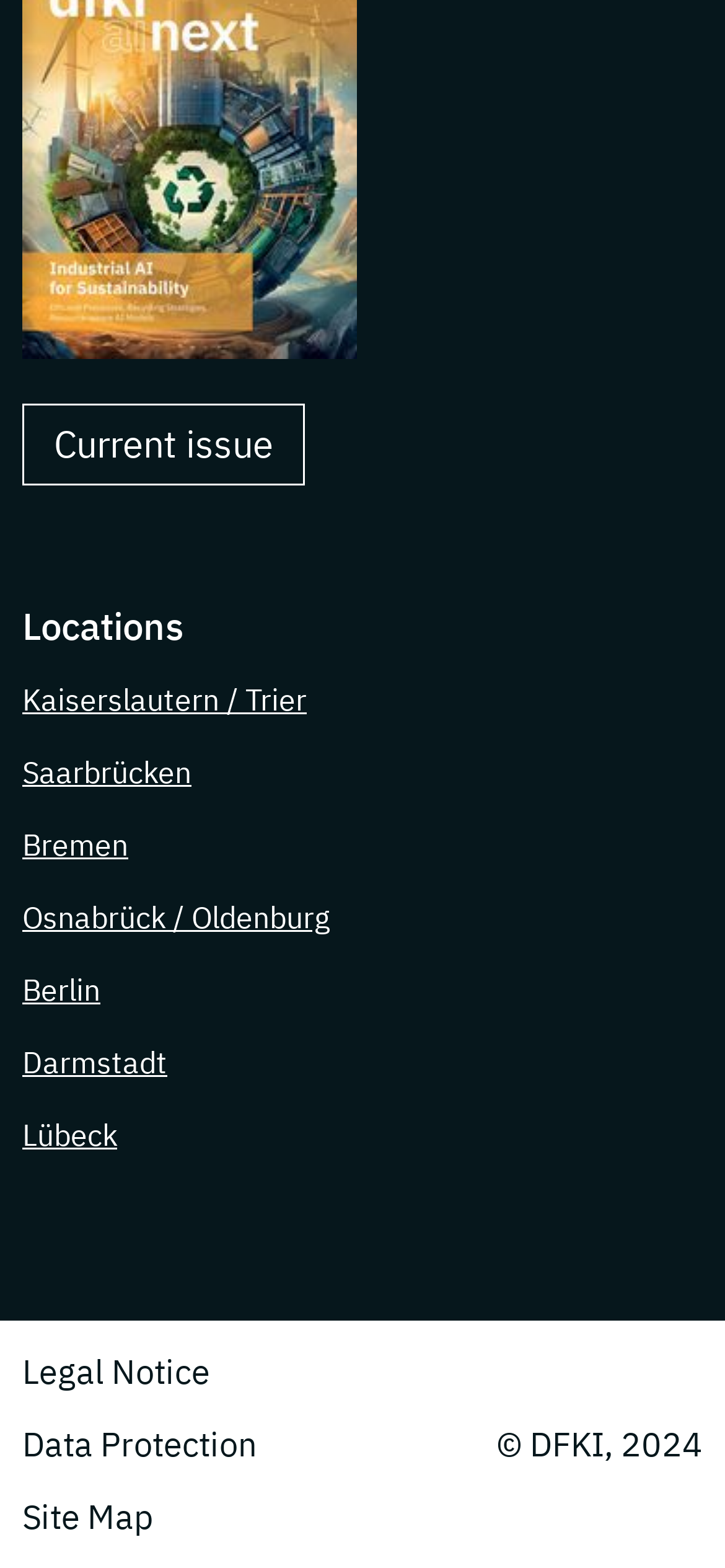Highlight the bounding box coordinates of the region I should click on to meet the following instruction: "Get Office Location".

None